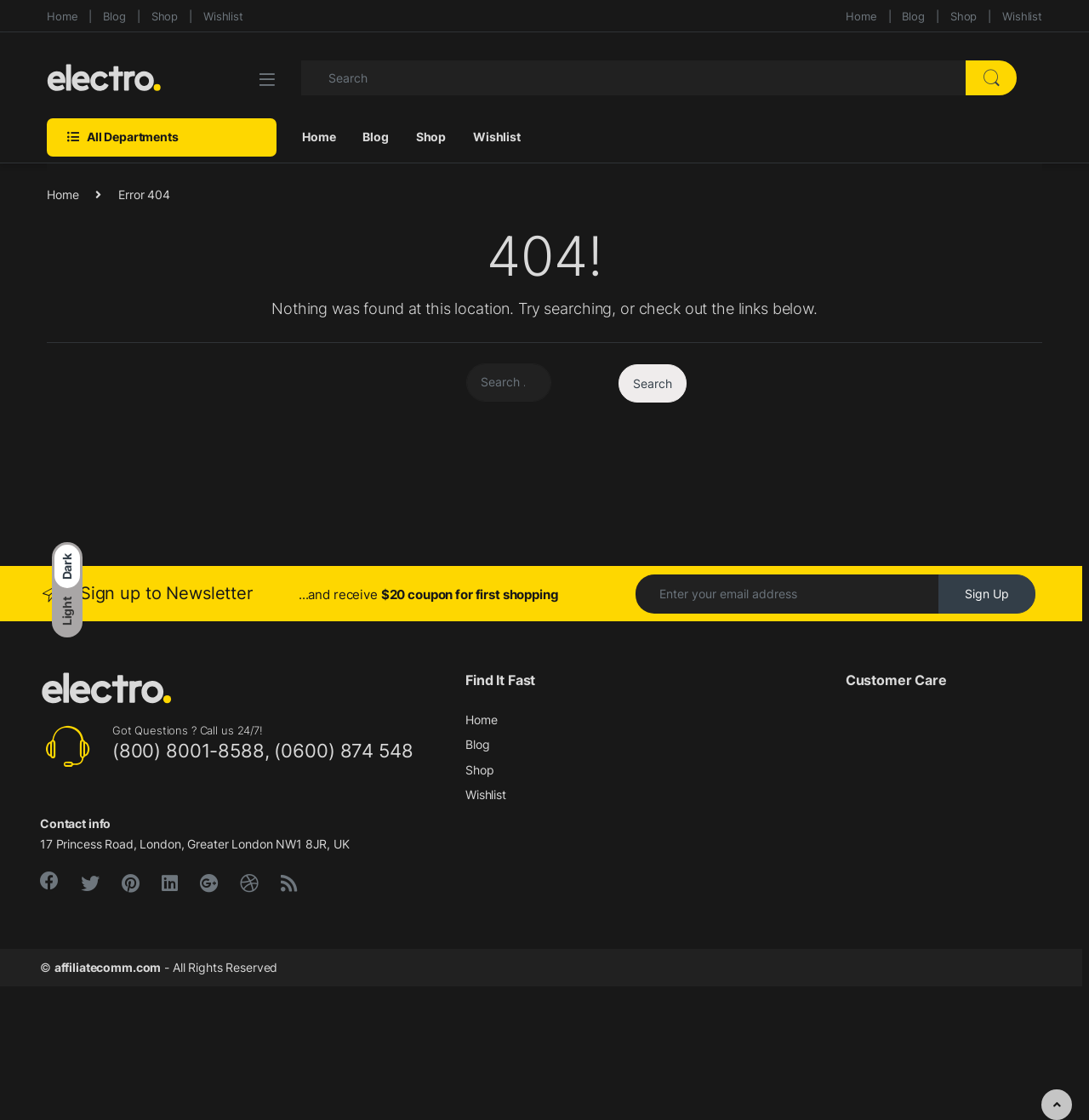Given the following UI element description: "parent_node: Search for: name="s" placeholder="Search"", find the bounding box coordinates in the webpage screenshot.

[0.277, 0.054, 0.888, 0.085]